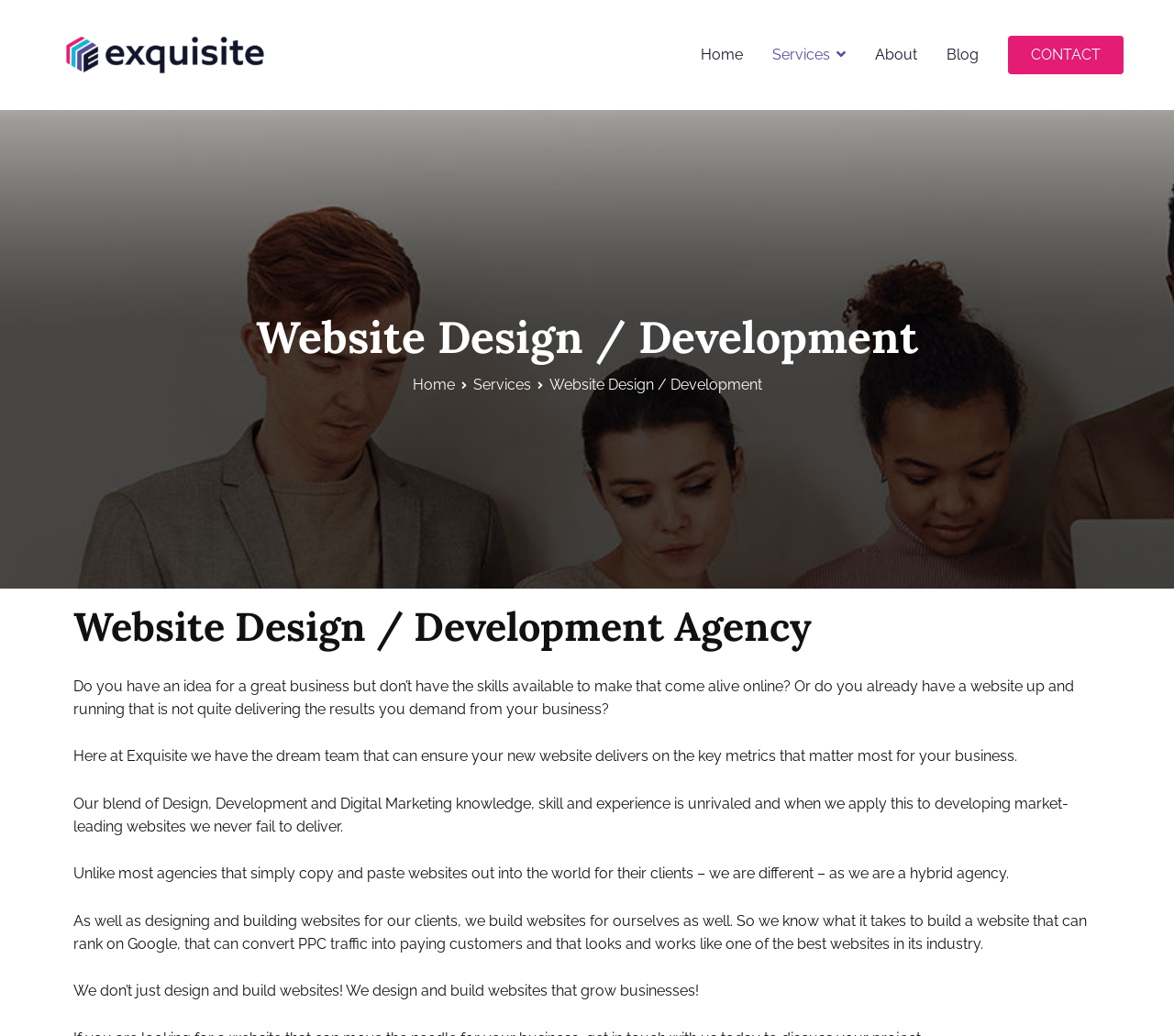Please indicate the bounding box coordinates of the element's region to be clicked to achieve the instruction: "Click on Exquisite Media logo". Provide the coordinates as four float numbers between 0 and 1, i.e., [left, top, right, bottom].

[0.043, 0.014, 0.238, 0.092]